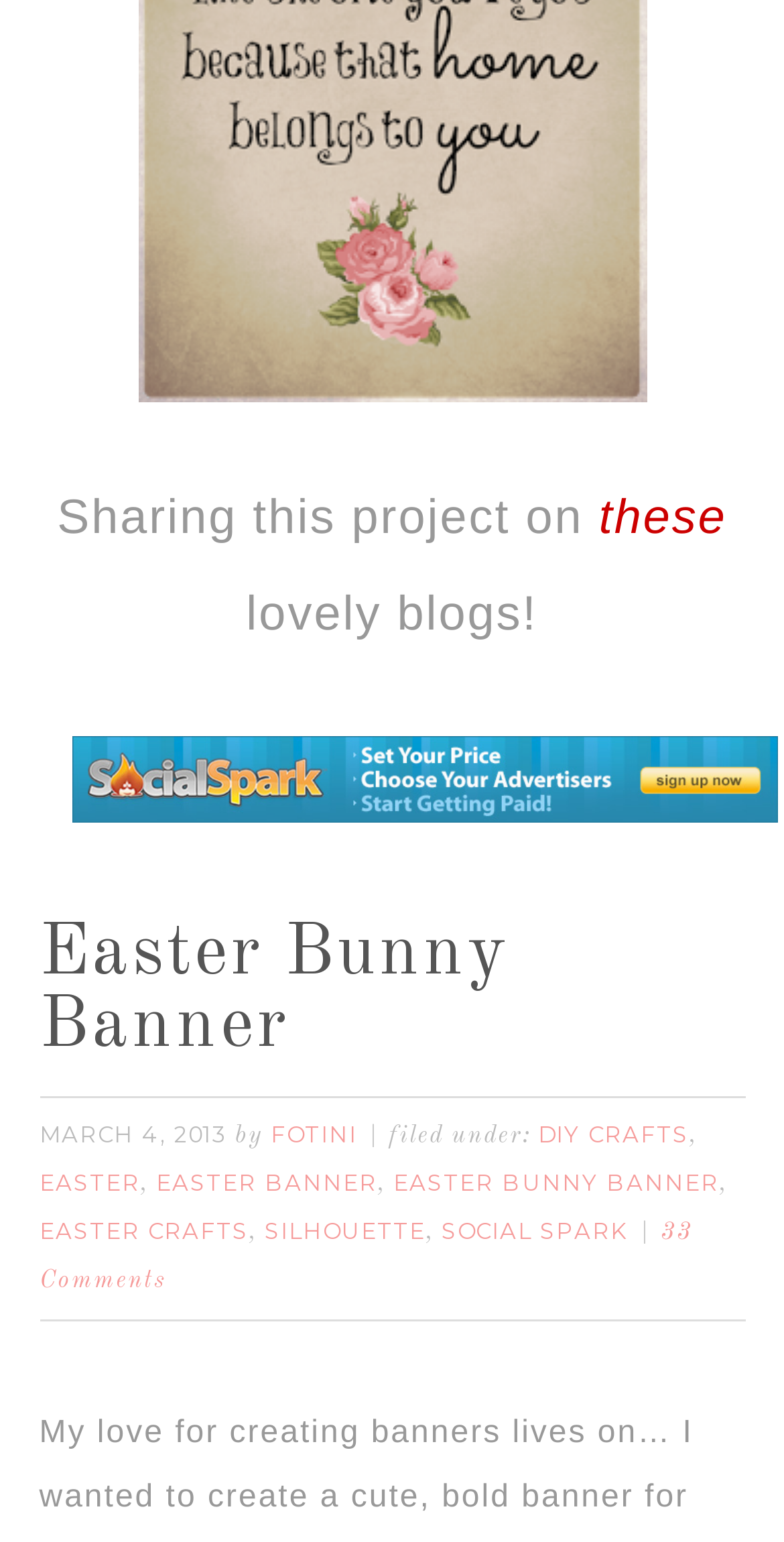Find the bounding box coordinates for the HTML element described in this sentence: "33 Comments". Provide the coordinates as four float numbers between 0 and 1, in the format [left, top, right, bottom].

[0.05, 0.792, 0.883, 0.839]